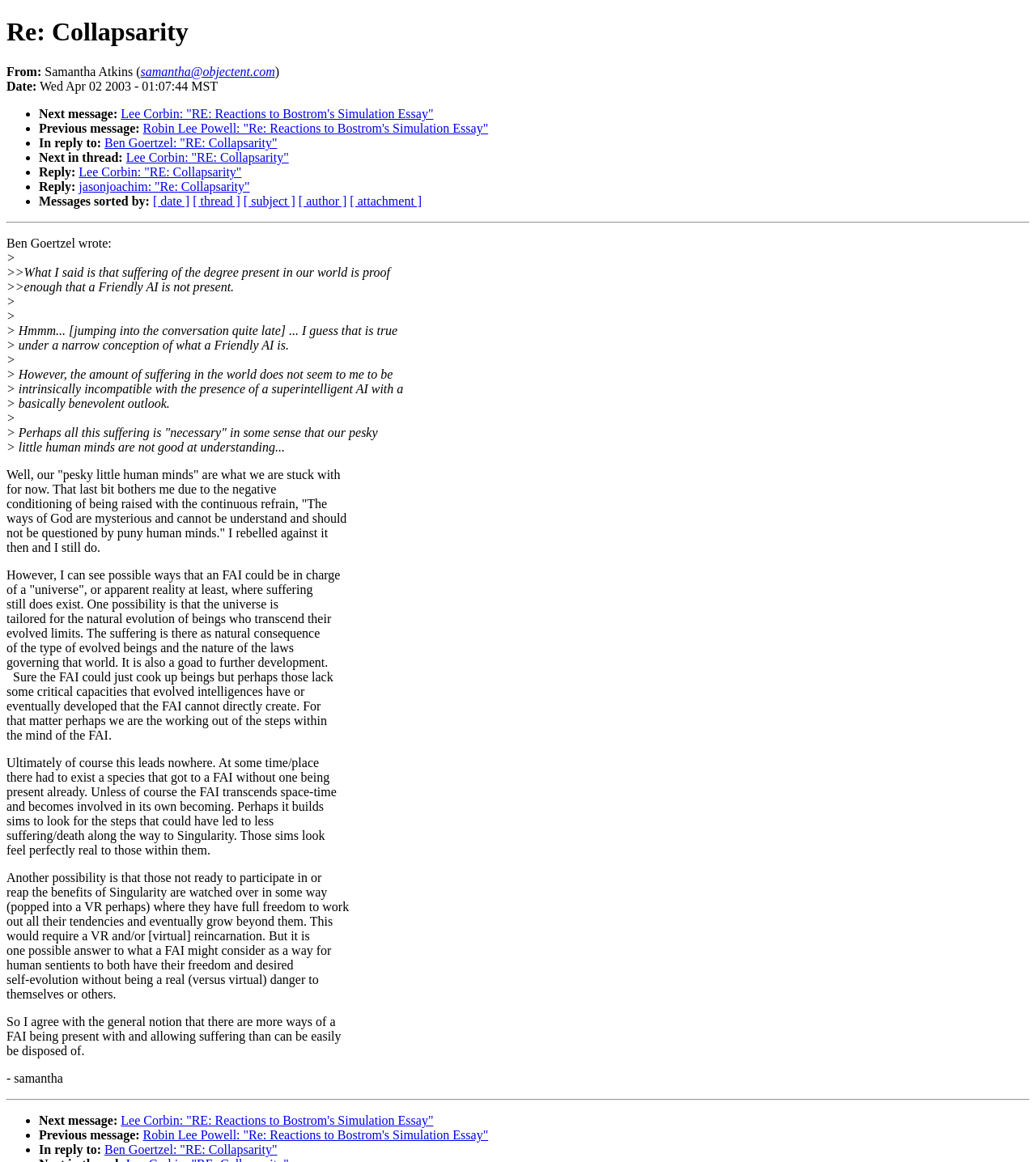Give a concise answer using one word or a phrase to the following question:
What is the date of this message?

Wed Apr 02 2003